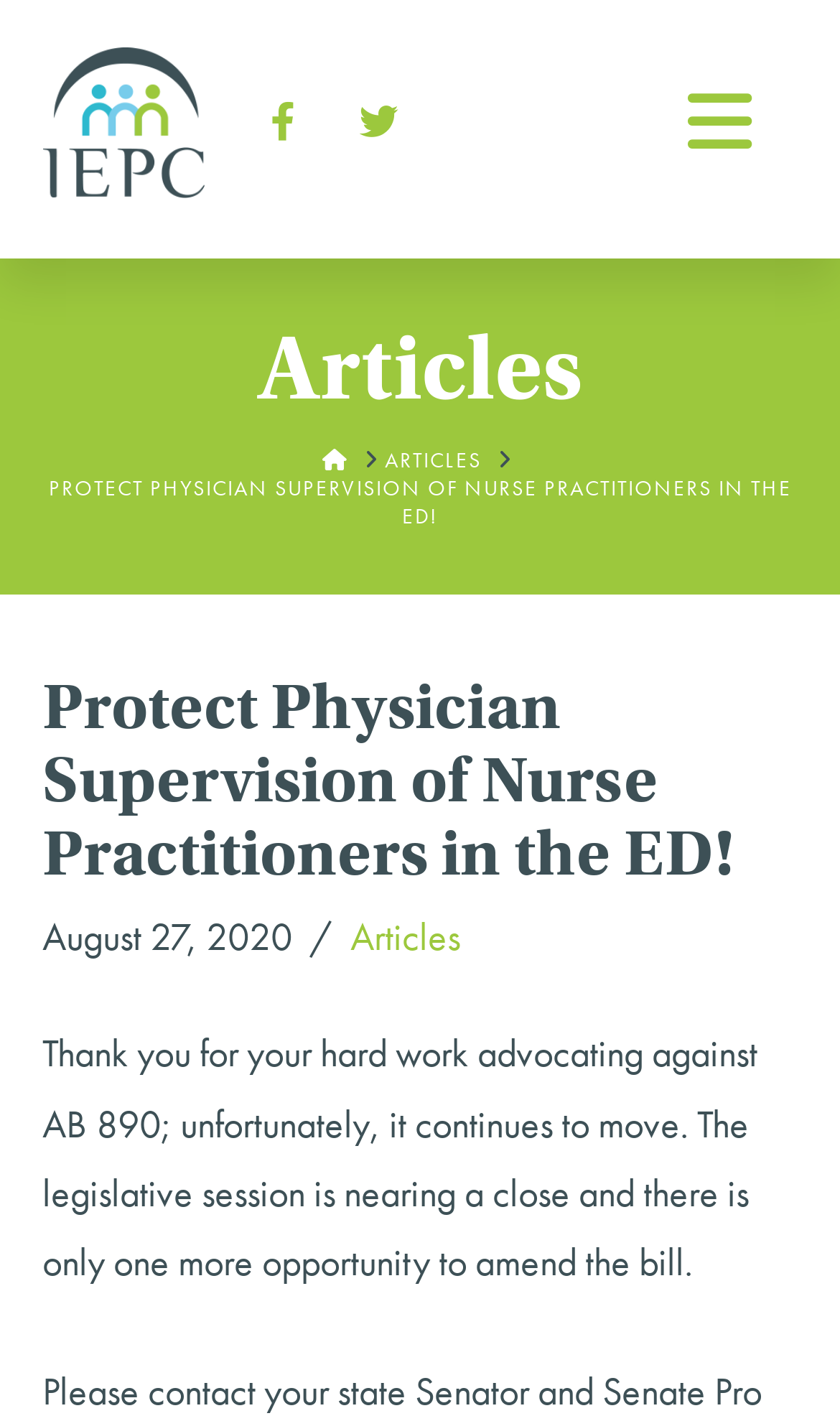Explain the contents of the webpage comprehensively.

The webpage is about protecting physician supervision of nurse practitioners in the emergency department. At the top left, there is a logo of IEPC, which is also a link. Next to it, there are links to Facebook and Twitter. On the top right, there is a navigation menu icon.

Below the top section, there is a table layout with three main sections. The first section has a heading "Articles" and a breadcrumb navigation menu with links to "HOME", "ARTICLES", and "PROTECT PHYSICIAN SUPERVISION OF NURSE PRACTITIONERS IN THE ED!".

The second section has a header with the title "Protect Physician Supervision of Nurse Practitioners in the ED!" and a time stamp "August 27, 2020" on the left. On the right, there is a link to "Articles". 

The third section has a paragraph of text, which is a message thanking the reader for their hard work advocating against AB 890, but unfortunately, the bill continues to move. The legislative session is nearing a close, and there is only one more opportunity to amend the bill.